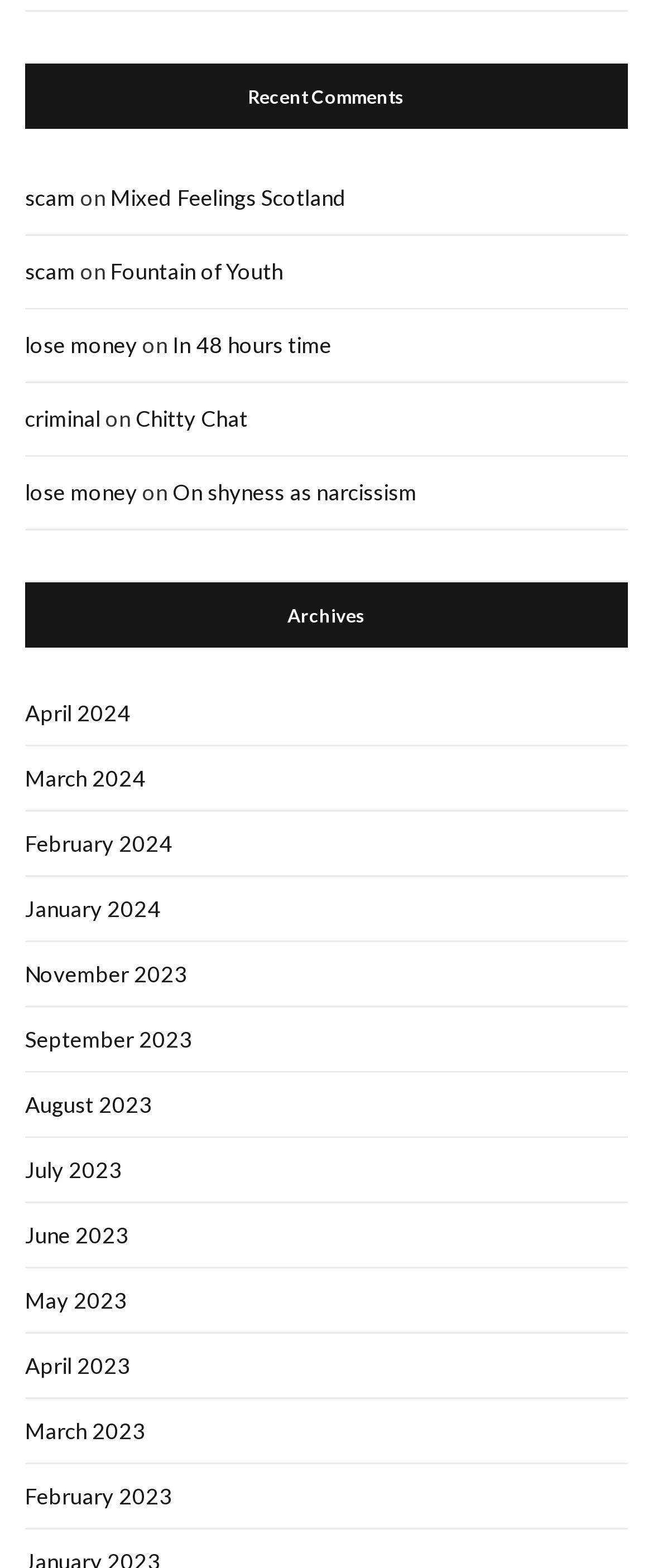What is the earliest month listed in the archives?
Use the screenshot to answer the question with a single word or phrase.

February 2023